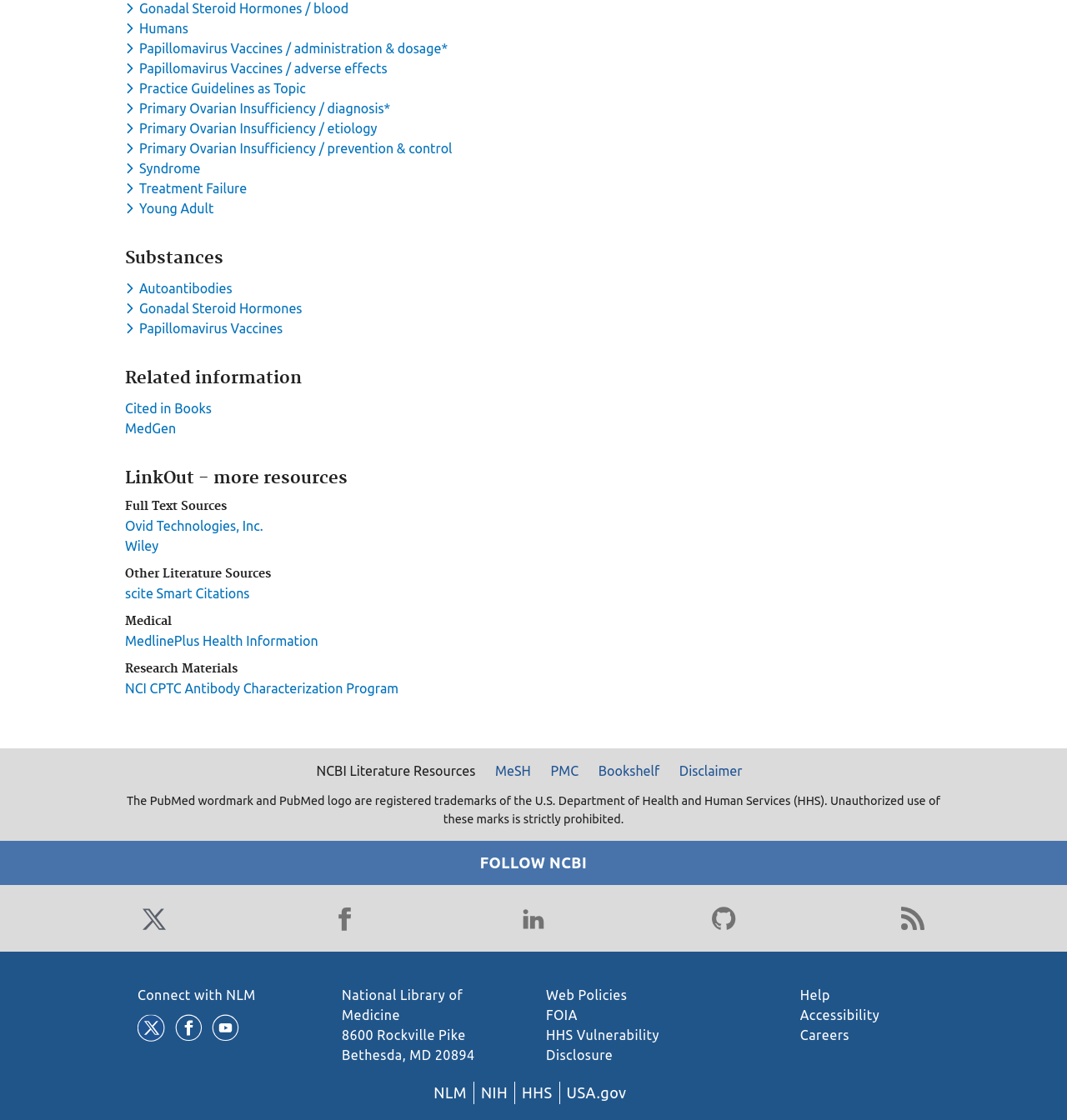Give a one-word or short phrase answer to the question: 
What is the first keyword in the 'Substances' section?

Autoantibodies